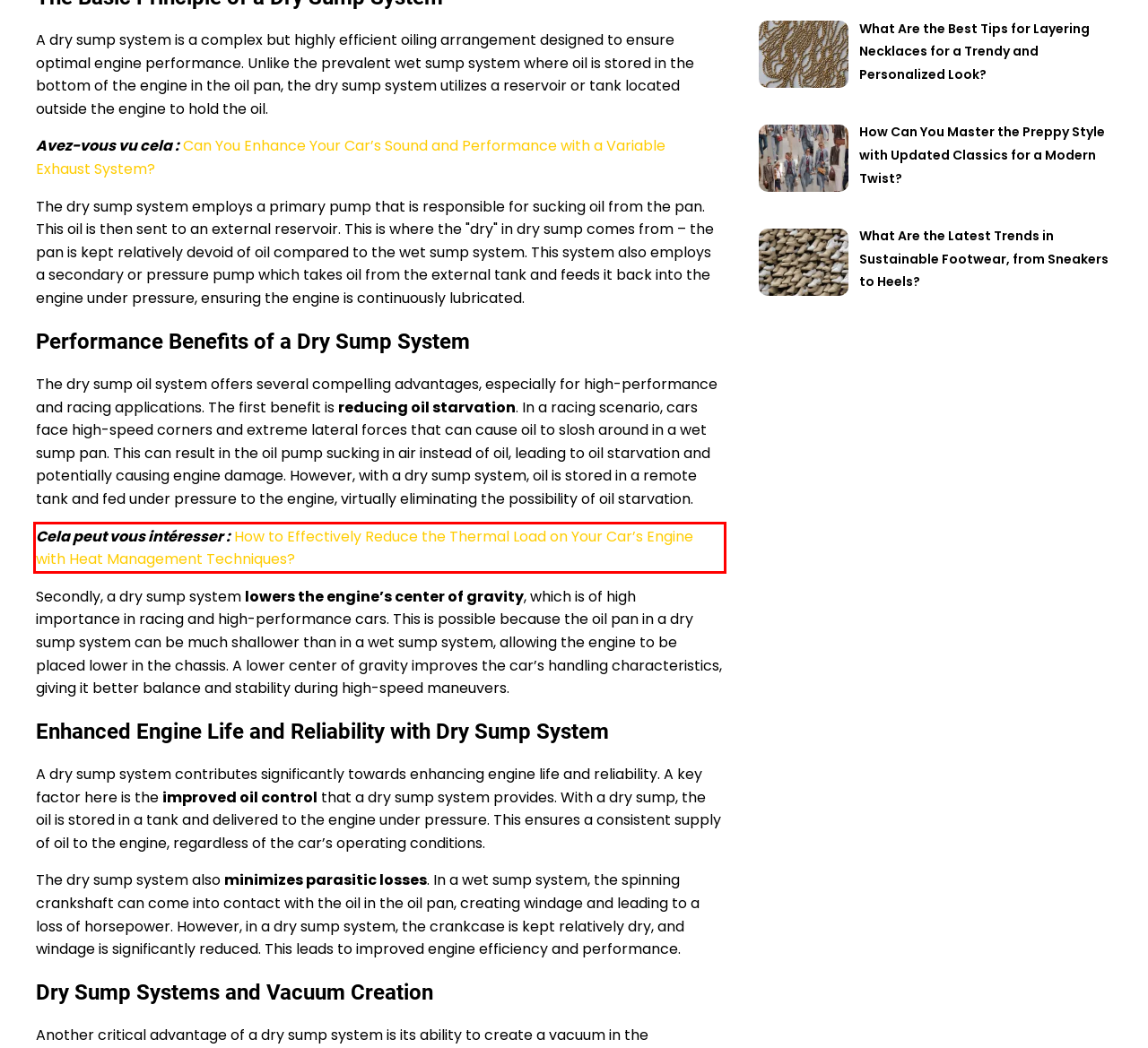You are looking at a screenshot of a webpage with a red rectangle bounding box. Use OCR to identify and extract the text content found inside this red bounding box.

Cela peut vous intéresser : How to Effectively Reduce the Thermal Load on Your Car’s Engine with Heat Management Techniques?